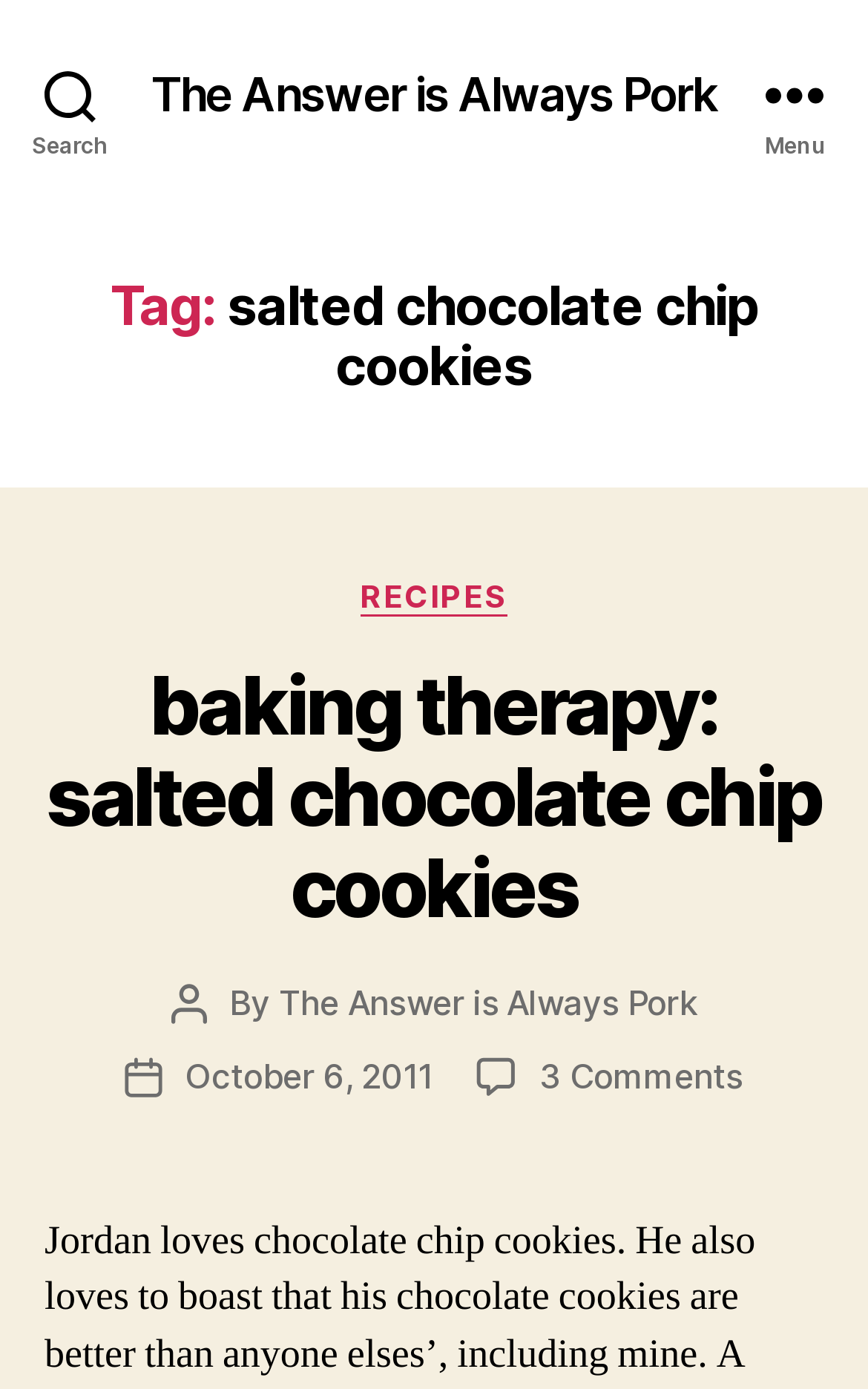Provide the bounding box coordinates of the section that needs to be clicked to accomplish the following instruction: "Visit The Answer is Always Pork homepage."

[0.174, 0.05, 0.826, 0.084]